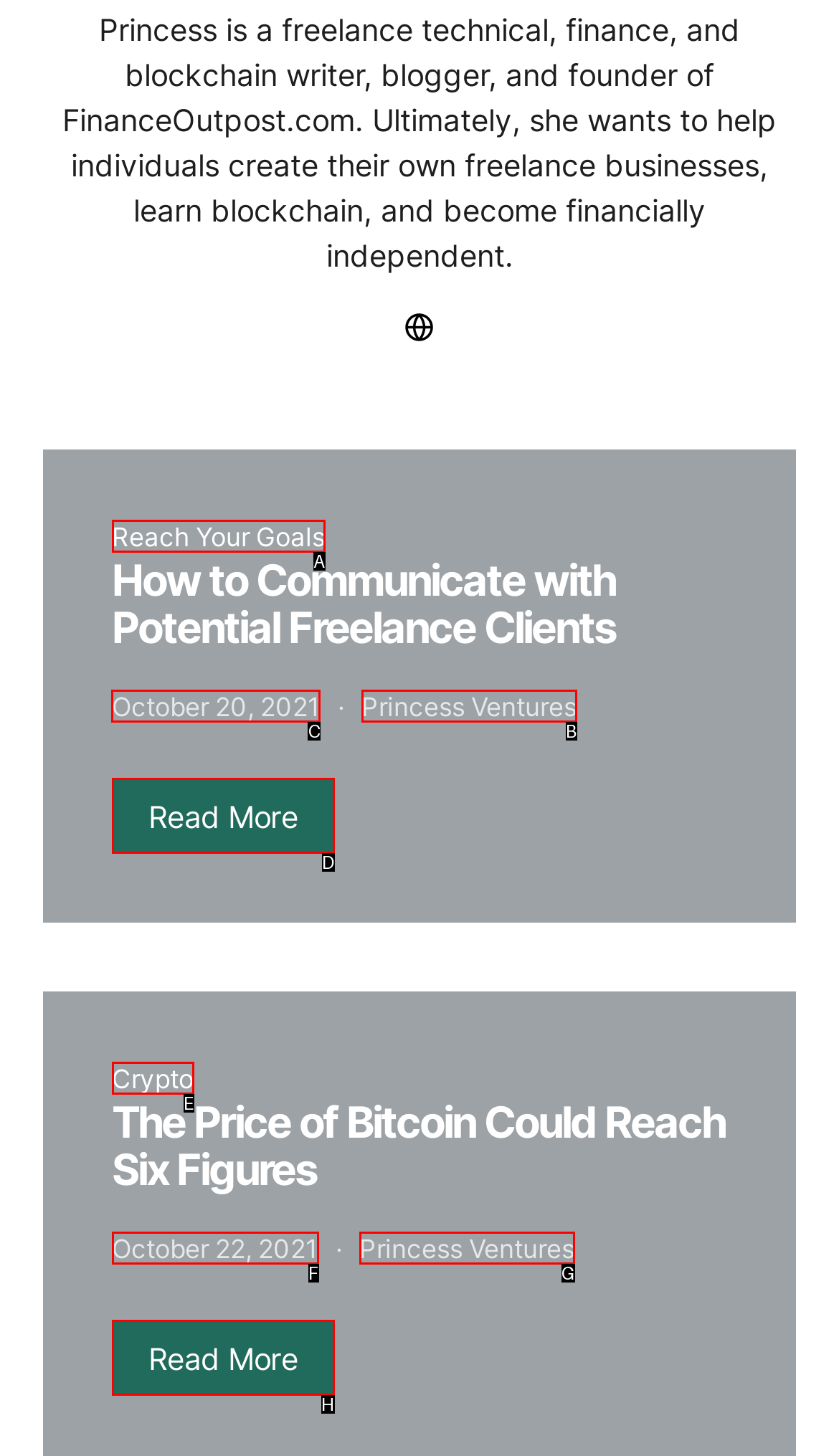Point out the specific HTML element to click to complete this task: Read more about the article published on October 20, 2021 Reply with the letter of the chosen option.

C